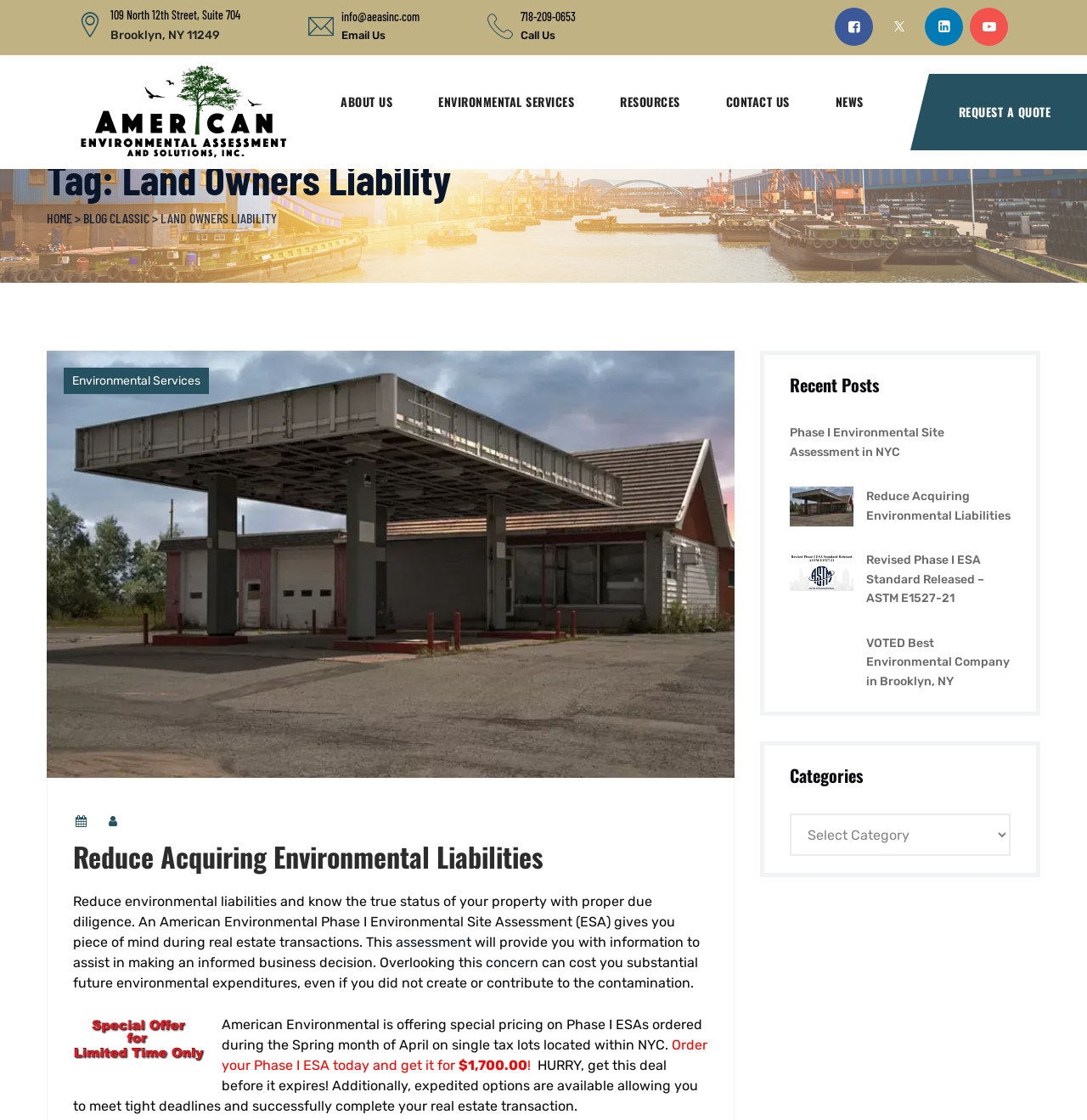What is the company's phone number?
Respond with a short answer, either a single word or a phrase, based on the image.

718-209-0653